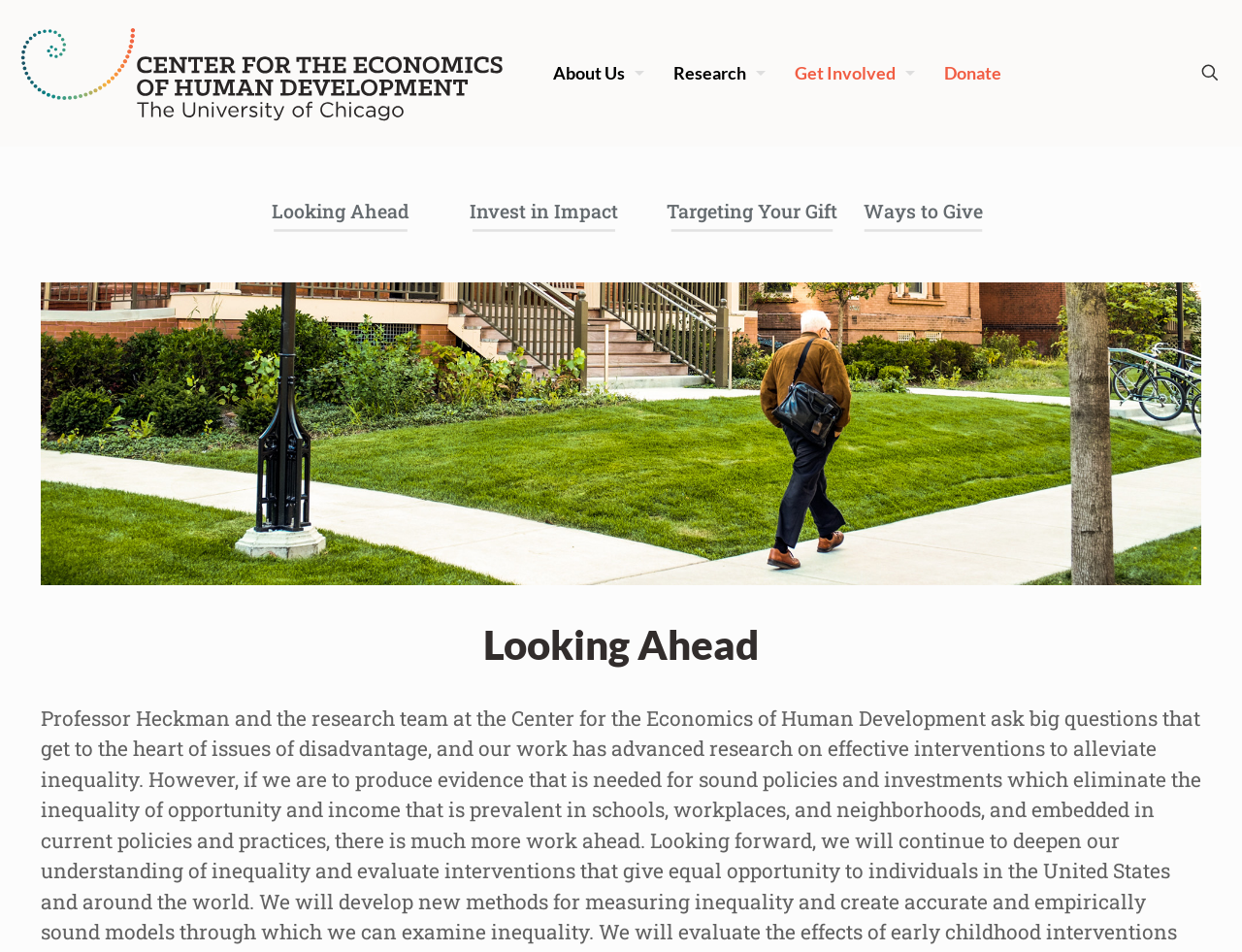Determine the coordinates of the bounding box that should be clicked to complete the instruction: "search something". The coordinates should be represented by four float numbers between 0 and 1: [left, top, right, bottom].

[0.964, 0.063, 0.984, 0.09]